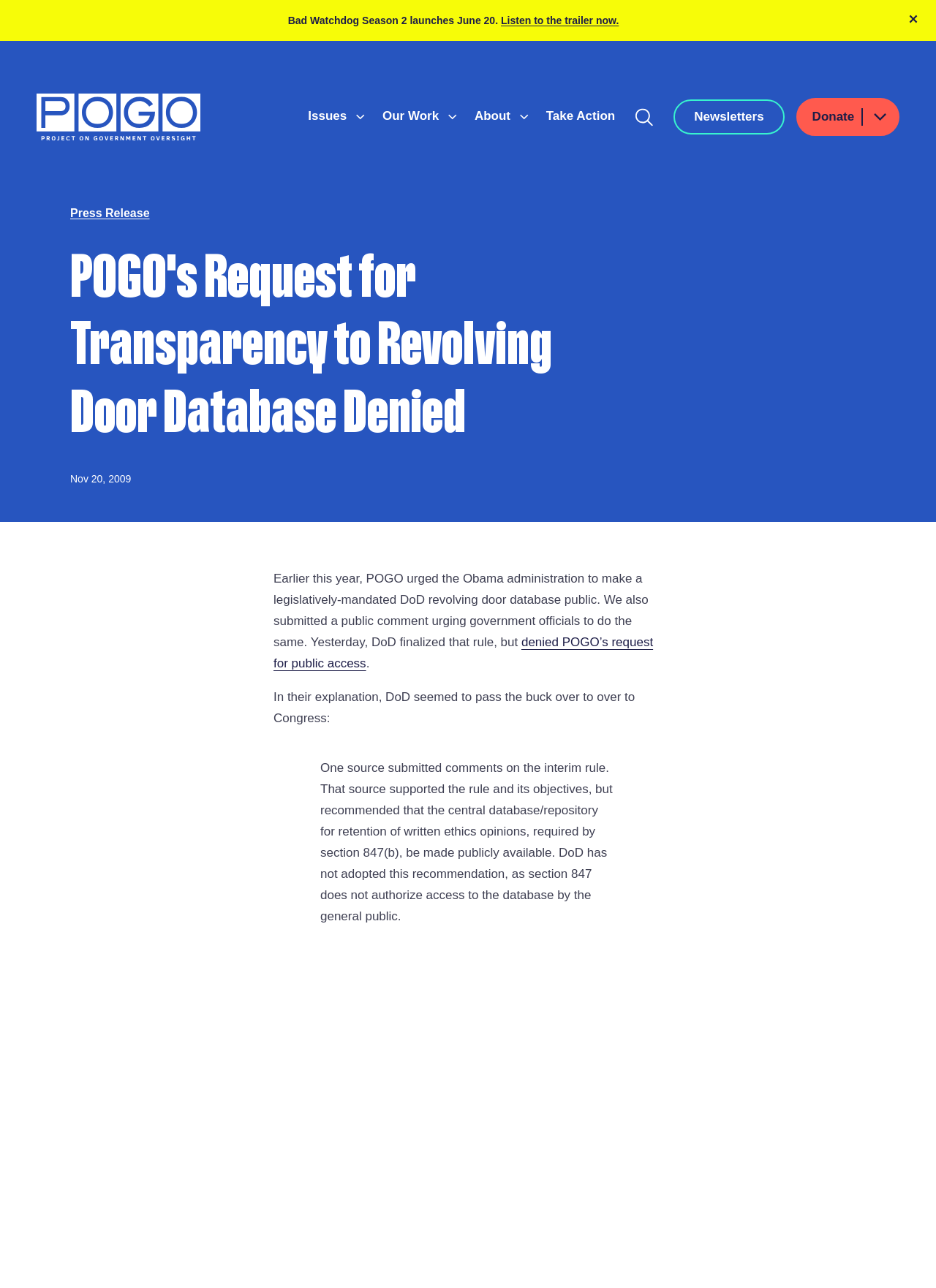What is the reason given by DoD for not making the database public?
Provide an in-depth answer to the question, covering all aspects.

According to the article, DoD claims that section 847 of the law does not authorize access to the database by the general public, which is why they are not making it public.